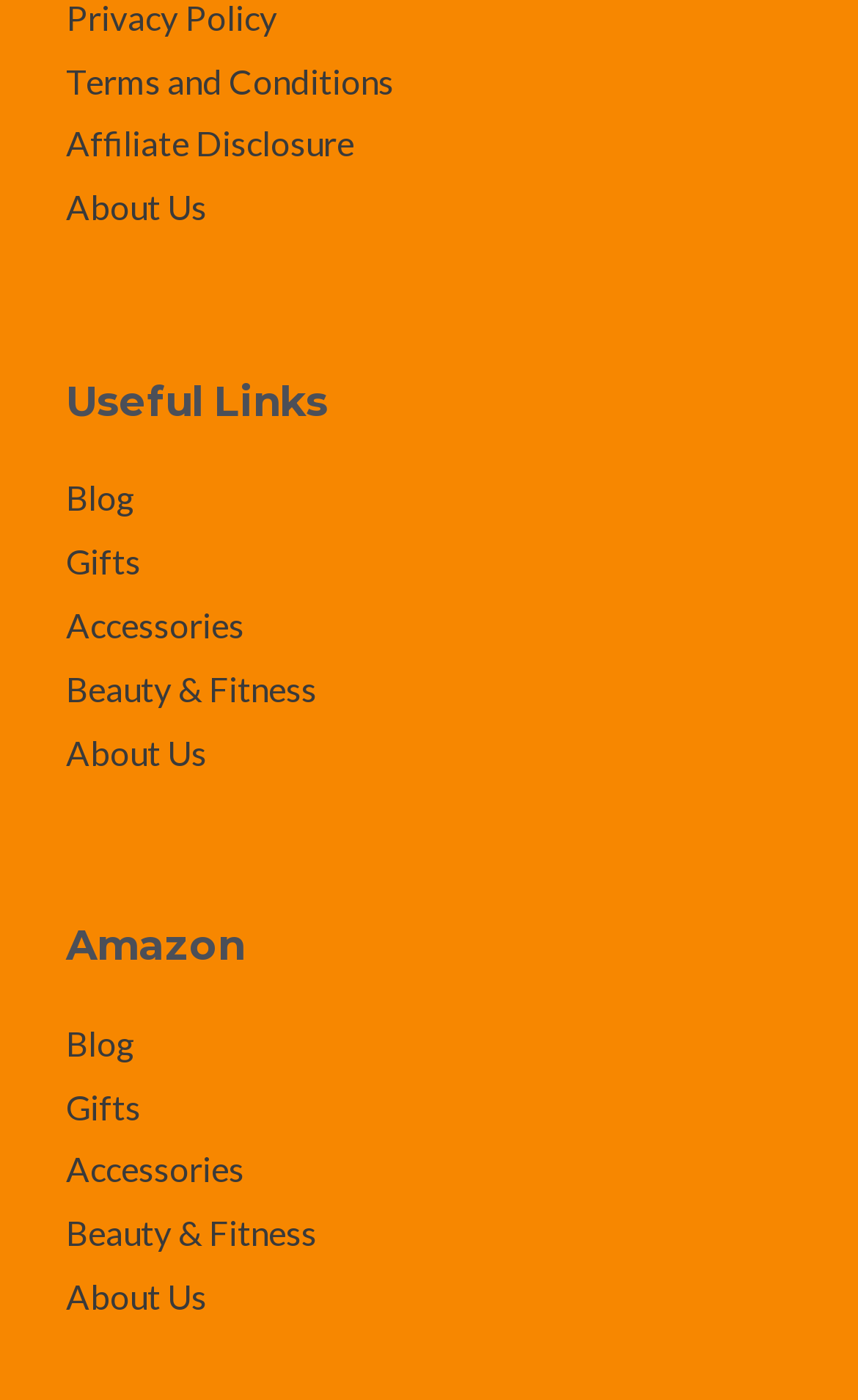Show the bounding box coordinates for the element that needs to be clicked to execute the following instruction: "Go to About Us". Provide the coordinates in the form of four float numbers between 0 and 1, i.e., [left, top, right, bottom].

[0.077, 0.134, 0.241, 0.162]